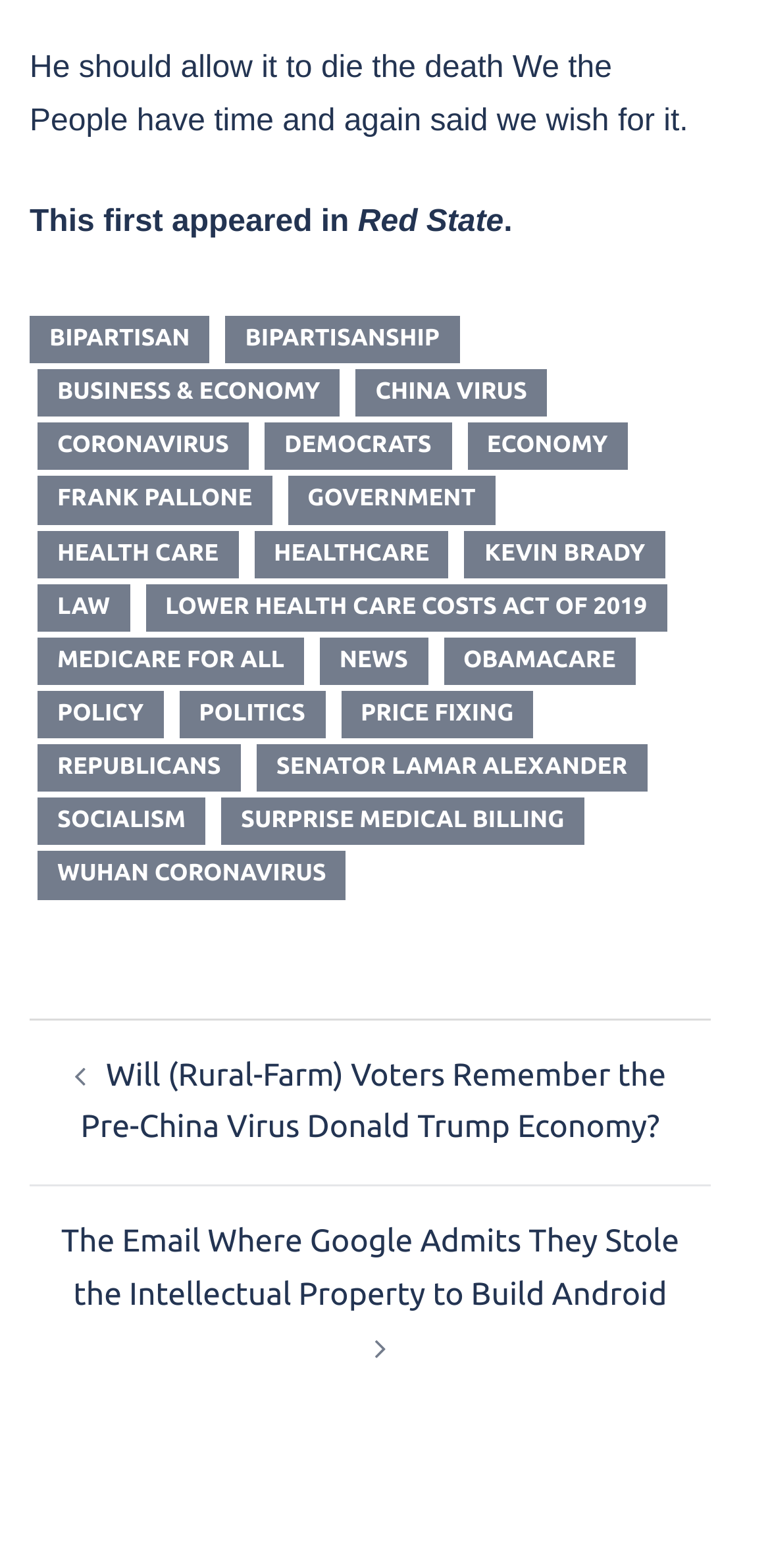Determine the bounding box coordinates for the region that must be clicked to execute the following instruction: "Click on the 'BIPARTISAN' link".

[0.038, 0.201, 0.272, 0.232]